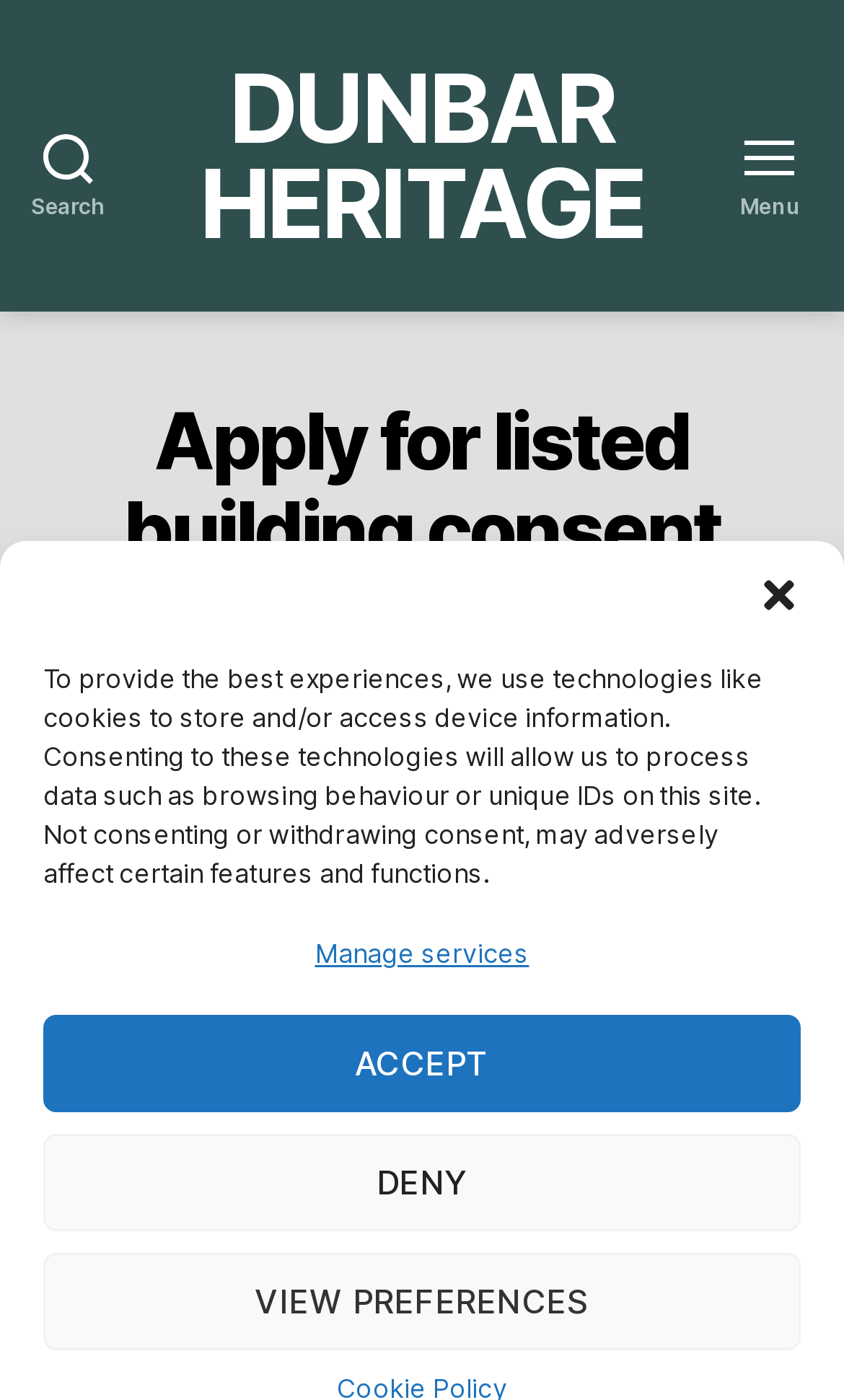From the screenshot, find the bounding box of the UI element matching this description: "DUNBAR HERITAGE". Supply the bounding box coordinates in the form [left, top, right, bottom], each a float between 0 and 1.

[0.154, 0.043, 0.846, 0.179]